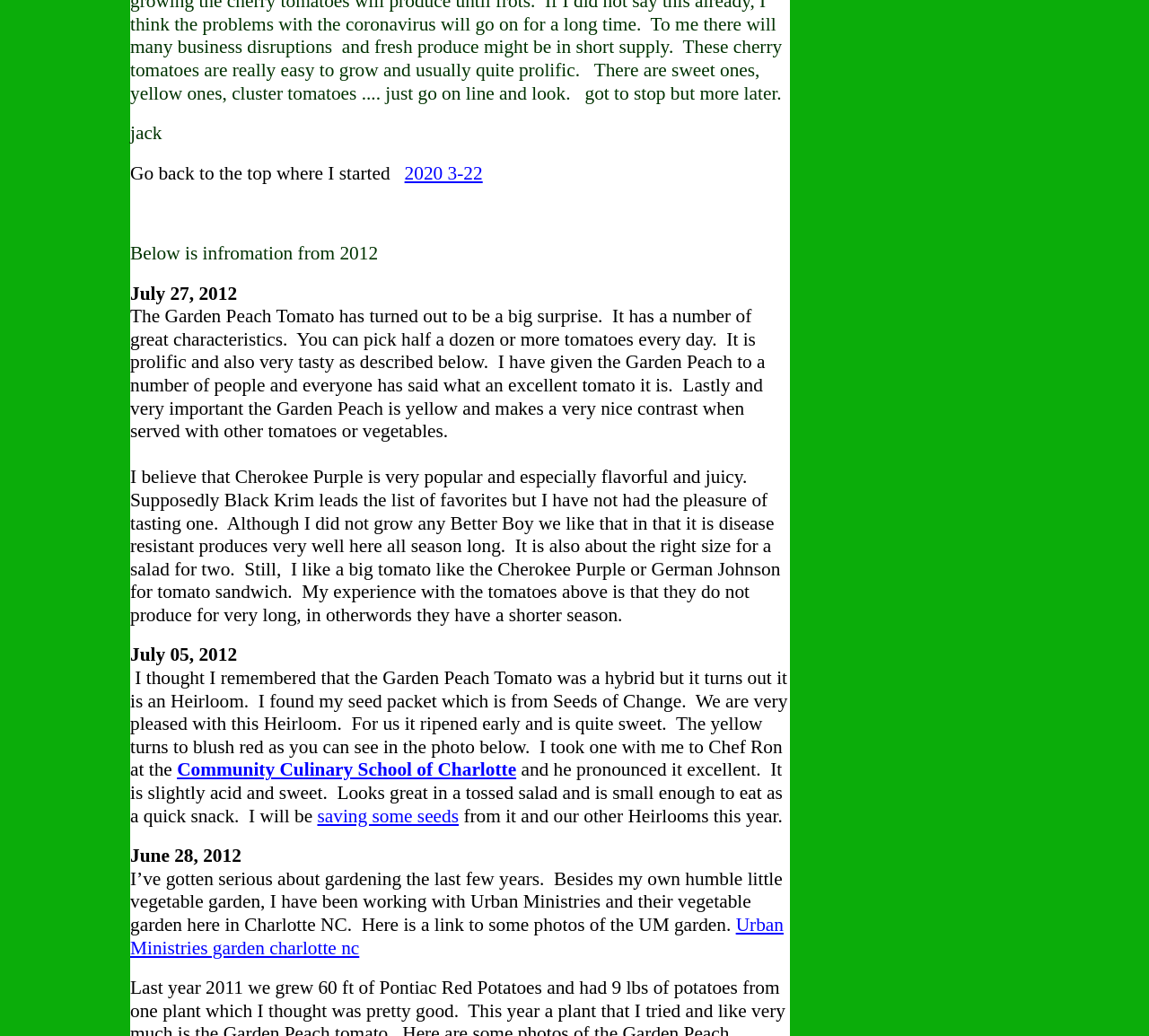Locate and provide the bounding box coordinates for the HTML element that matches this description: "2020 3-22".

[0.352, 0.157, 0.42, 0.177]